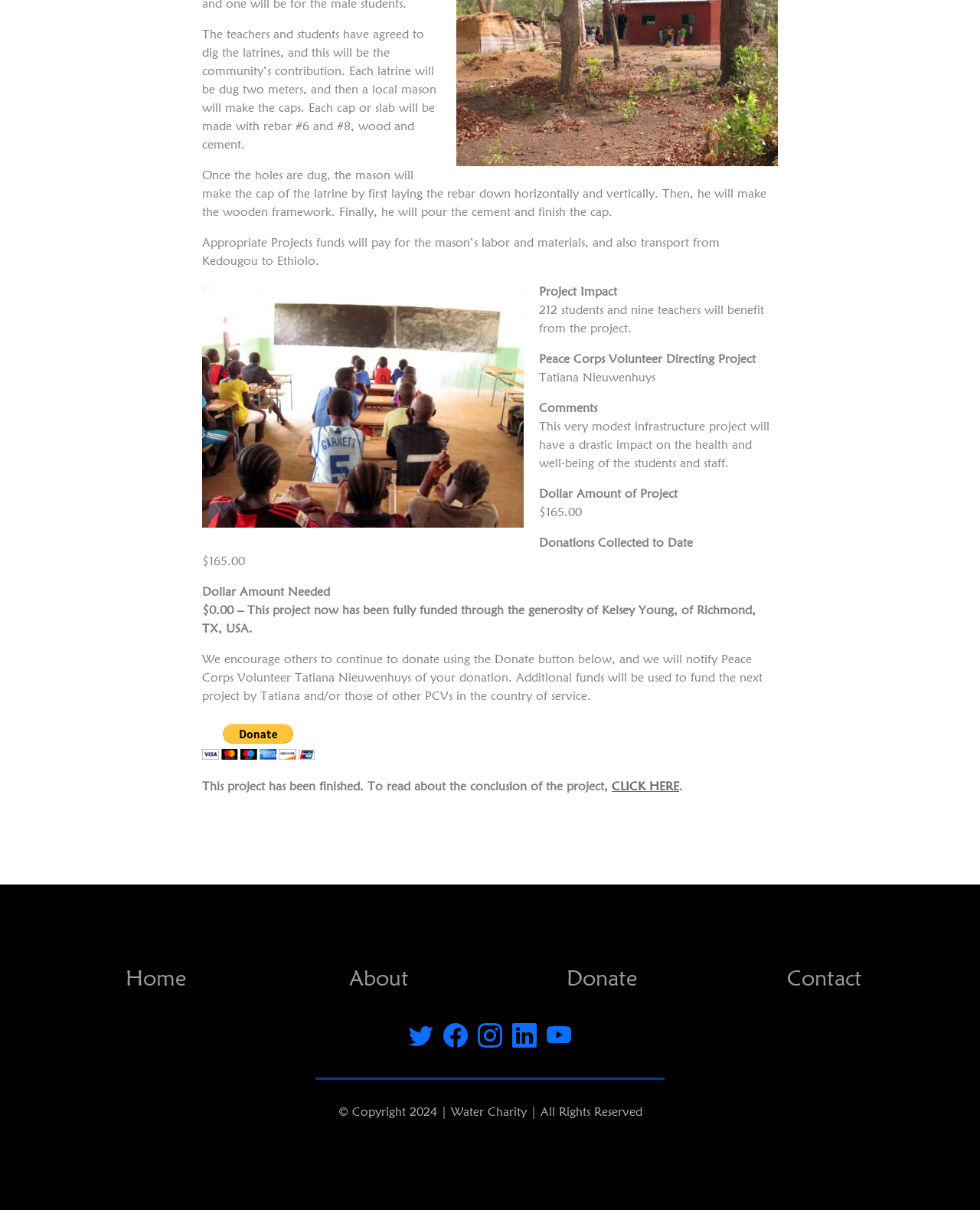Given the element description "CLICK HERE" in the screenshot, predict the bounding box coordinates of that UI element.

[0.624, 0.644, 0.693, 0.656]